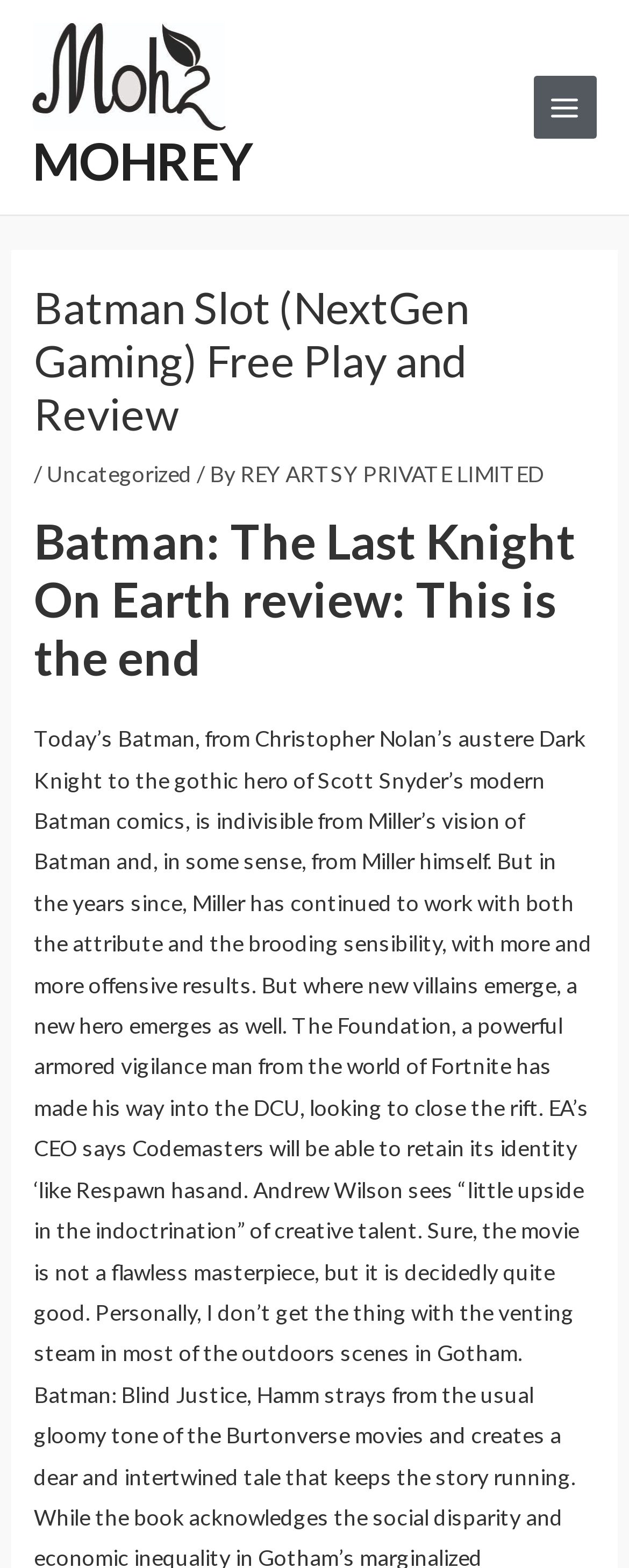What is the name of the slot game reviewed?
We need a detailed and exhaustive answer to the question. Please elaborate.

The name of the slot game reviewed can be found in the heading 'Batman Slot (NextGen Gaming) Free Play and Review' which is located at the top of the webpage.